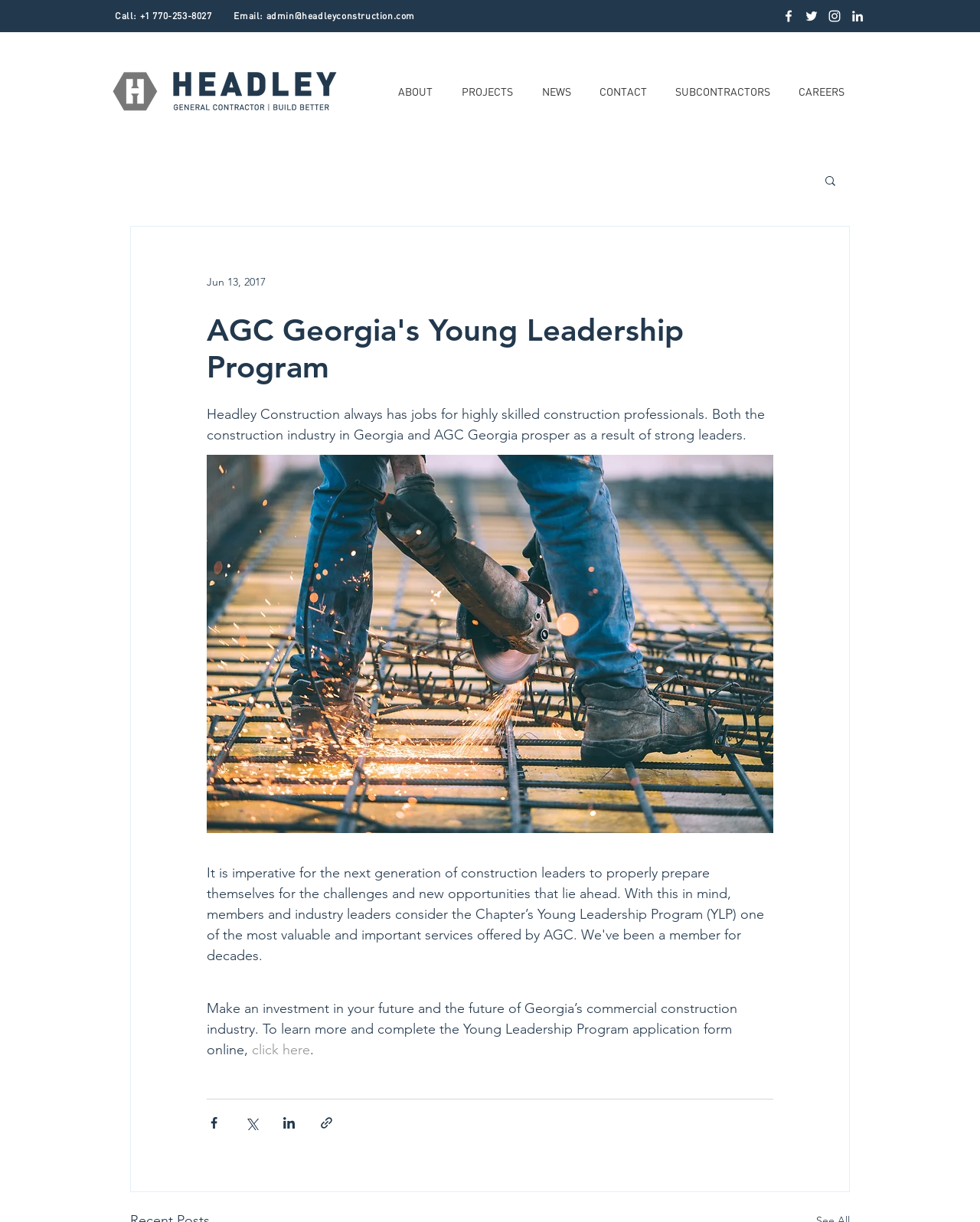Please locate the bounding box coordinates of the element's region that needs to be clicked to follow the instruction: "Send an email". The bounding box coordinates should be provided as four float numbers between 0 and 1, i.e., [left, top, right, bottom].

[0.239, 0.008, 0.423, 0.017]